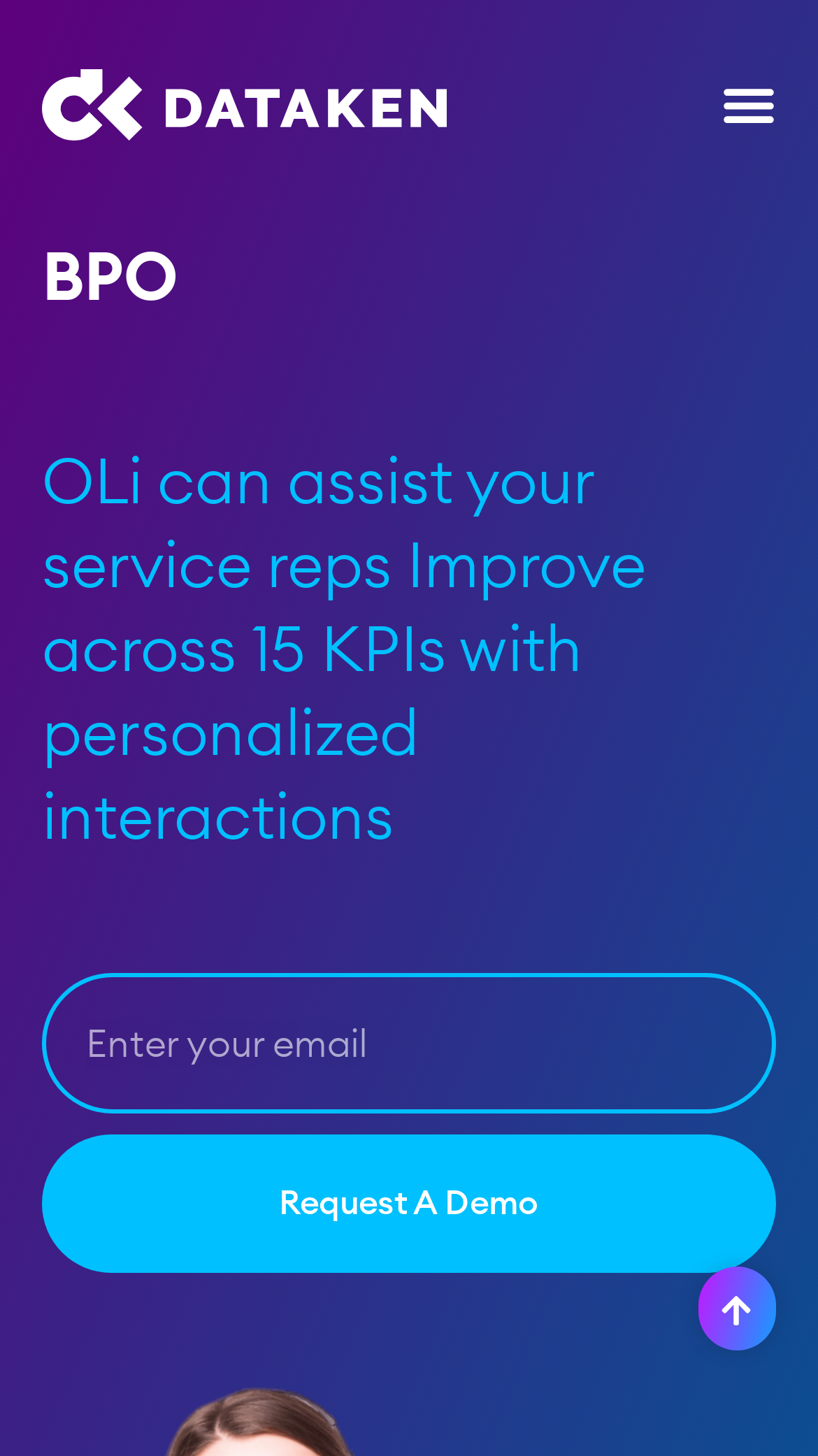Describe the webpage meticulously, covering all significant aspects.

The webpage is about BPO solutions with OLi, focusing on improving service KPIs. At the top left, there is a link, and to its right, a navigation menu with a toggle button, accompanied by two icons. The menu toggle button is not expanded.

Below the navigation menu, there are two headings. The first heading reads "BPO", and the second heading explains how OLi can assist service representatives in improving across 15 KPIs with personalized interactions.

Further down, there is a required email textbox, followed by a "Request A Demo" button. At the bottom right, there is another link. Overall, the webpage has a prominent call-to-action, encouraging users to request a demo, and provides a brief overview of OLi's BPO solutions.